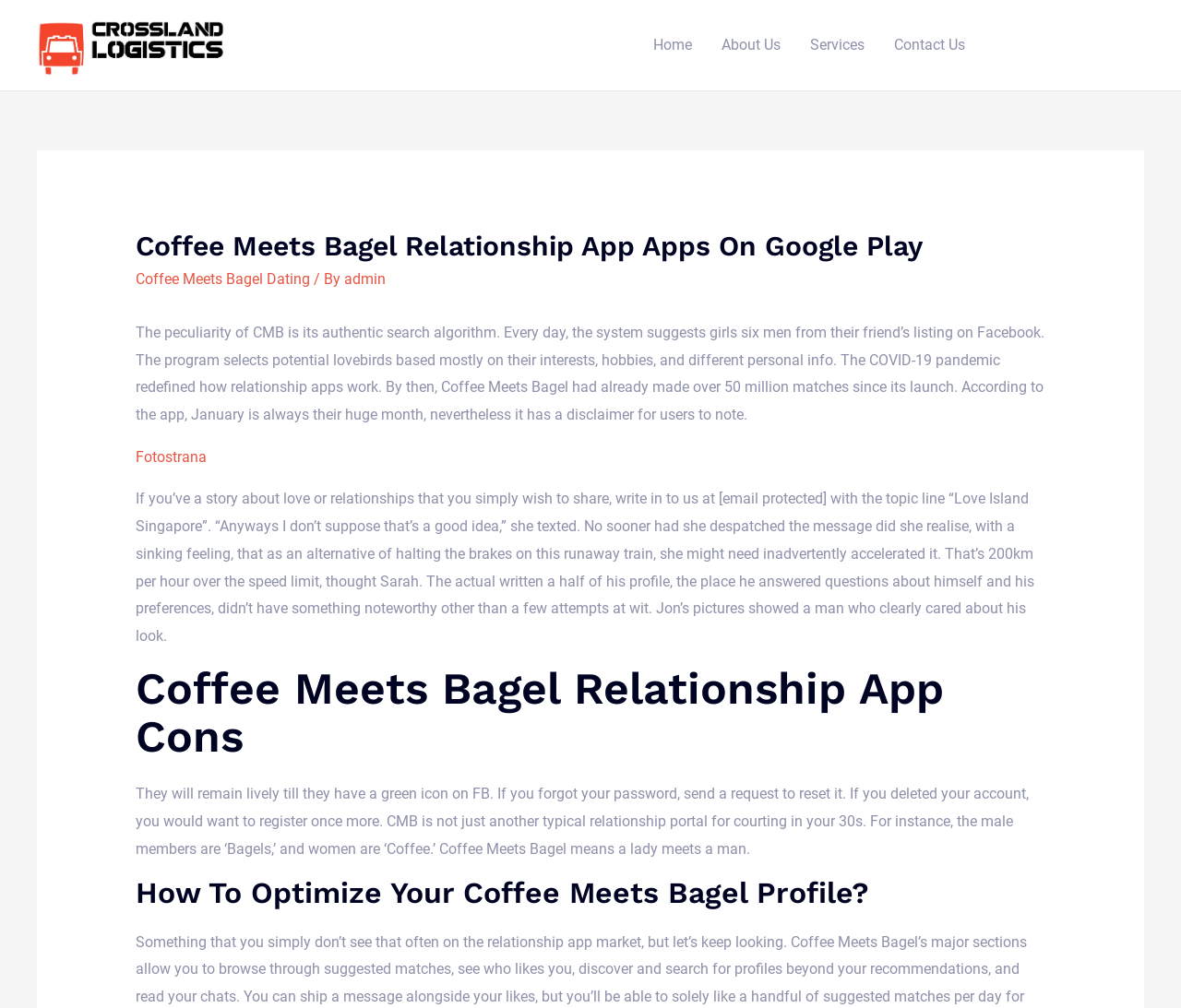What is the name of the relationship app?
Please provide a single word or phrase as your answer based on the image.

Coffee Meets Bagel